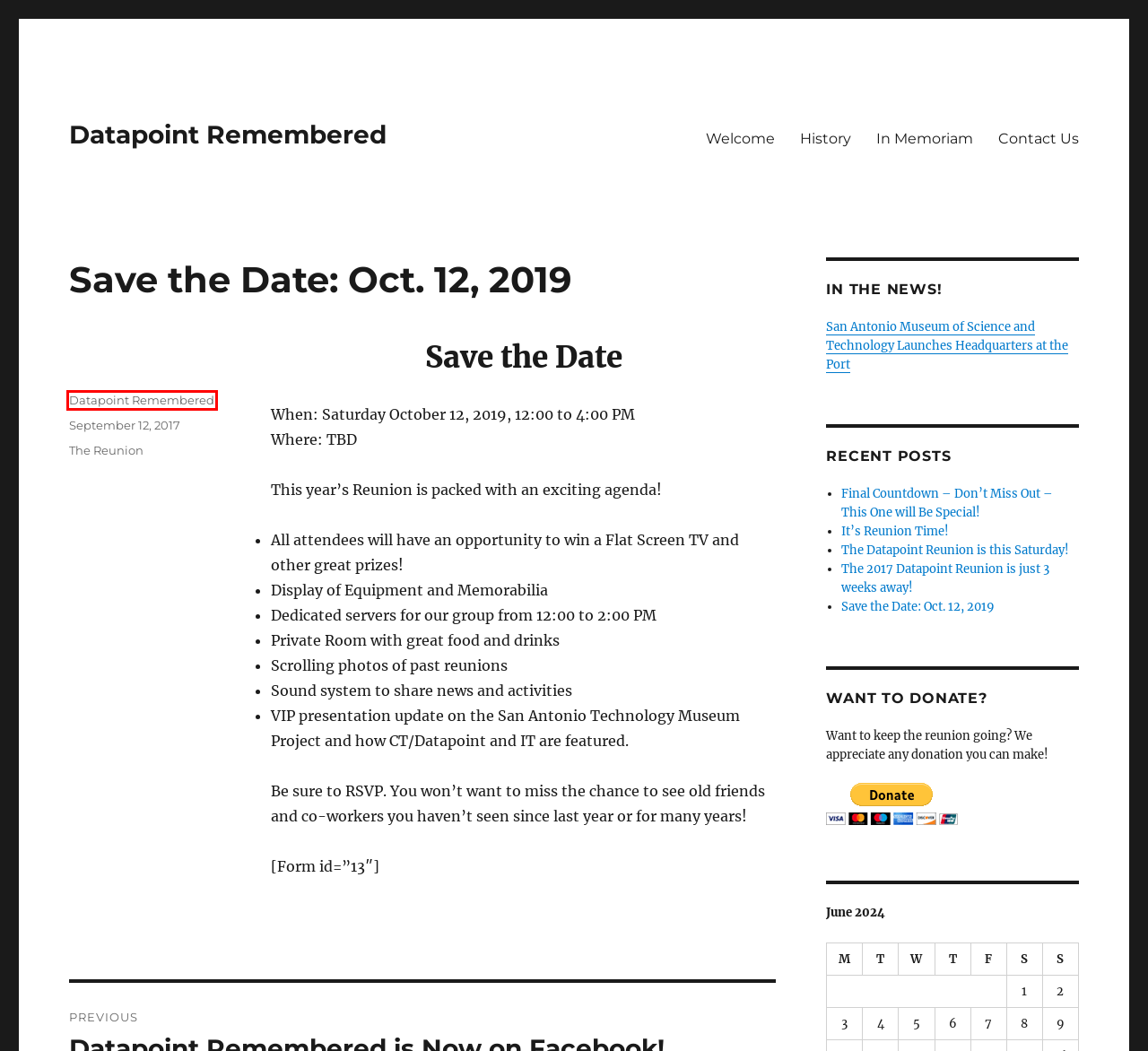You are given a screenshot of a webpage within which there is a red rectangle bounding box. Please choose the best webpage description that matches the new webpage after clicking the selected element in the bounding box. Here are the options:
A. Final Countdown – Don’t Miss Out – This One will Be Special!﻿ – Datapoint Remembered
B. It’s Reunion Time! – Datapoint Remembered
C. History – Datapoint Remembered
D. The 2017 Datapoint Reunion is just 3 weeks away! – Datapoint Remembered
E. Datapoint Remembered
F. The Reunion – Datapoint Remembered
G. Datapoint Remembered – Datapoint Remembered
H. In Memoriam – Datapoint Remembered

G